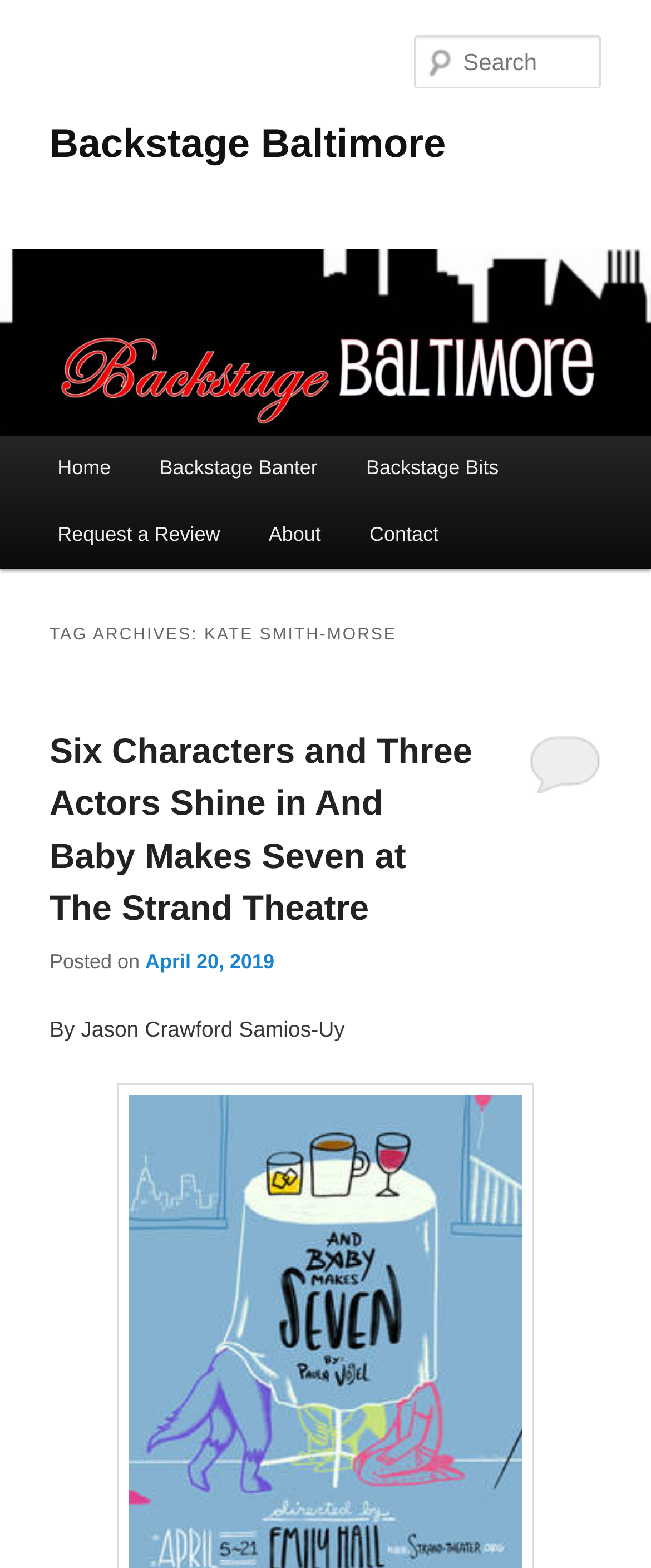Who is the author of the latest article?
Examine the image closely and answer the question with as much detail as possible.

I found a static text element with the text 'By Jason Crawford Samios-Uy' which is likely the author credit for the latest article.